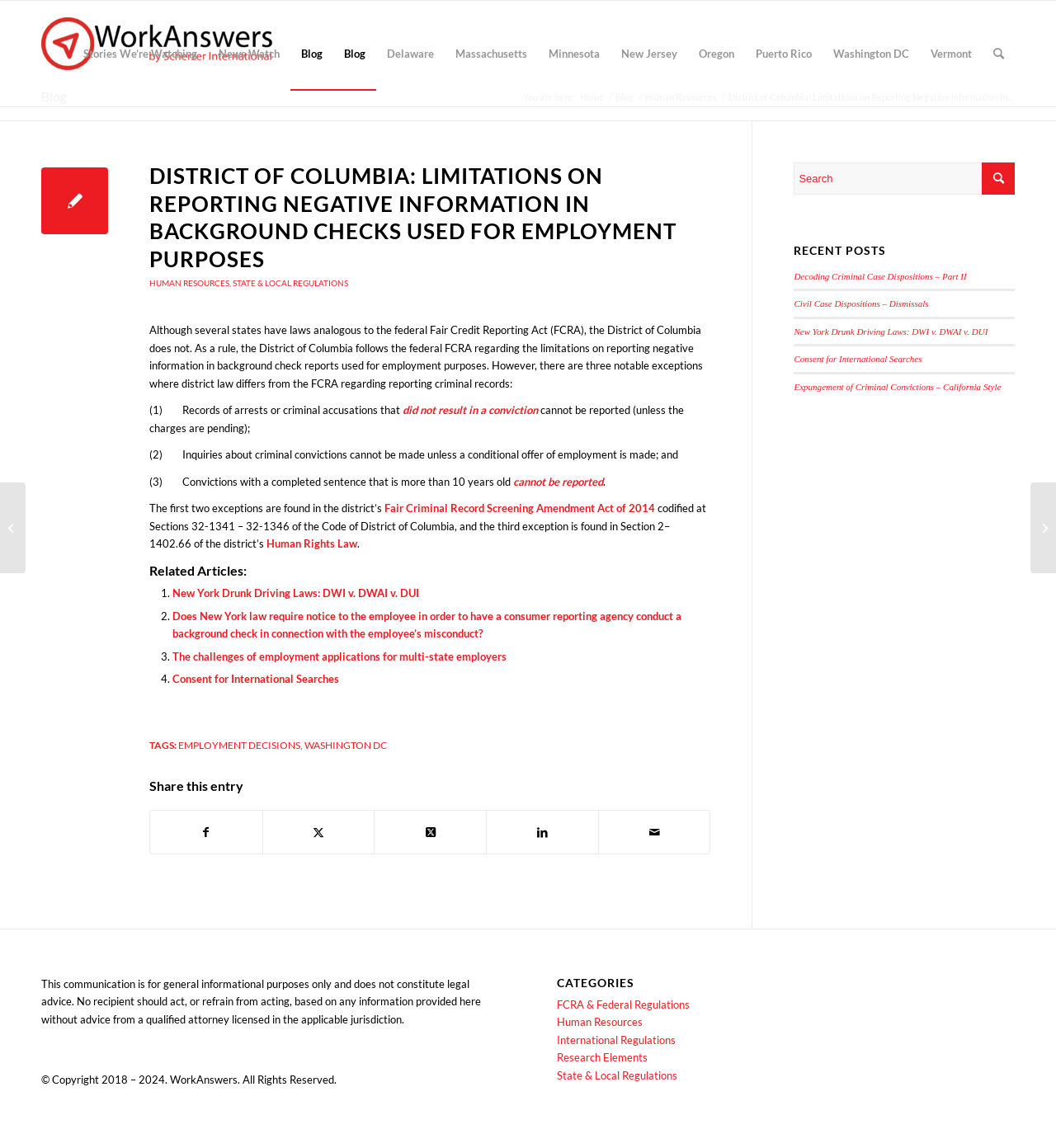What are the three exceptions to the federal FCRA in the District of Columbia? Based on the image, give a response in one word or a short phrase.

Records of arrests, inquiries about criminal convictions, and convictions with a completed sentence over 10 years old